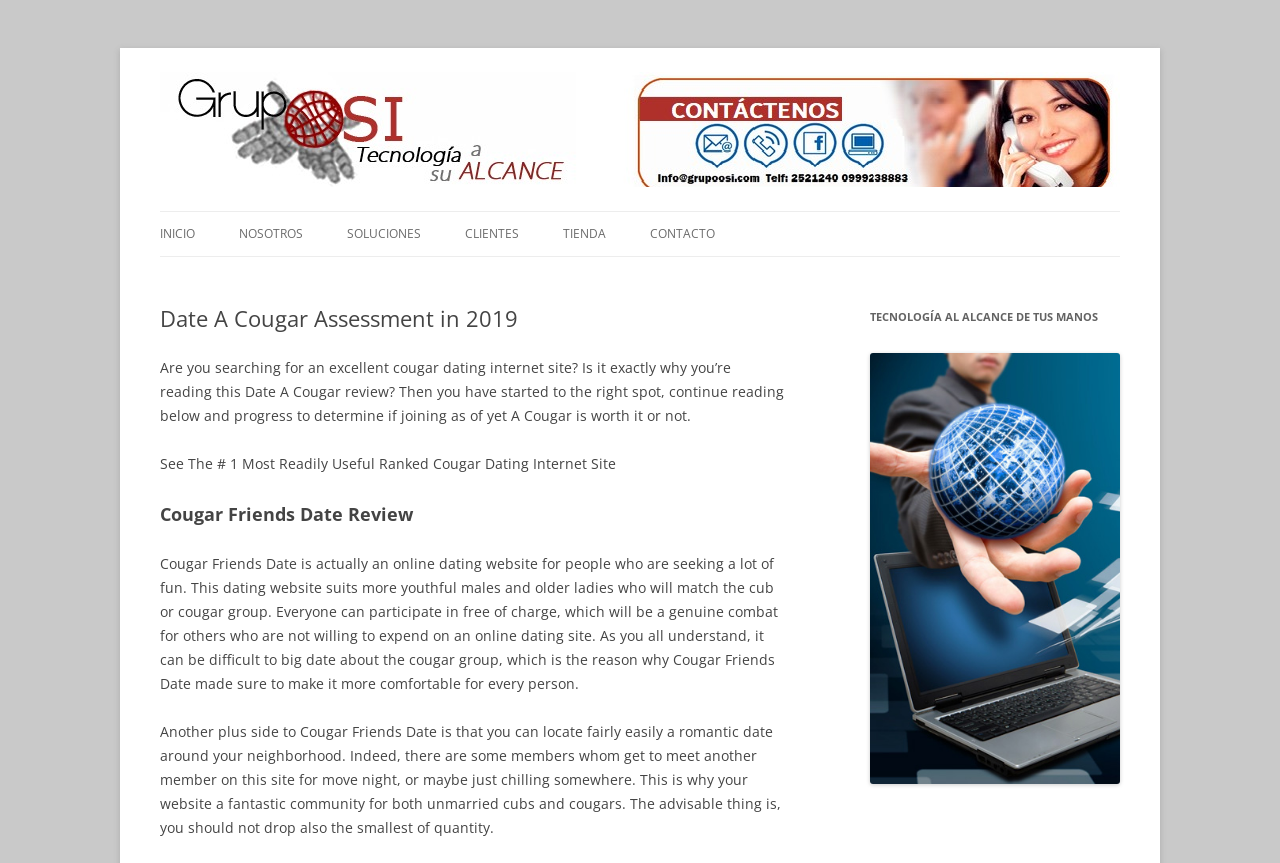Locate the coordinates of the bounding box for the clickable region that fulfills this instruction: "Explore the TECNOLOGÍA AL ALCANCE DE TUS MANOS section".

[0.68, 0.354, 0.875, 0.382]